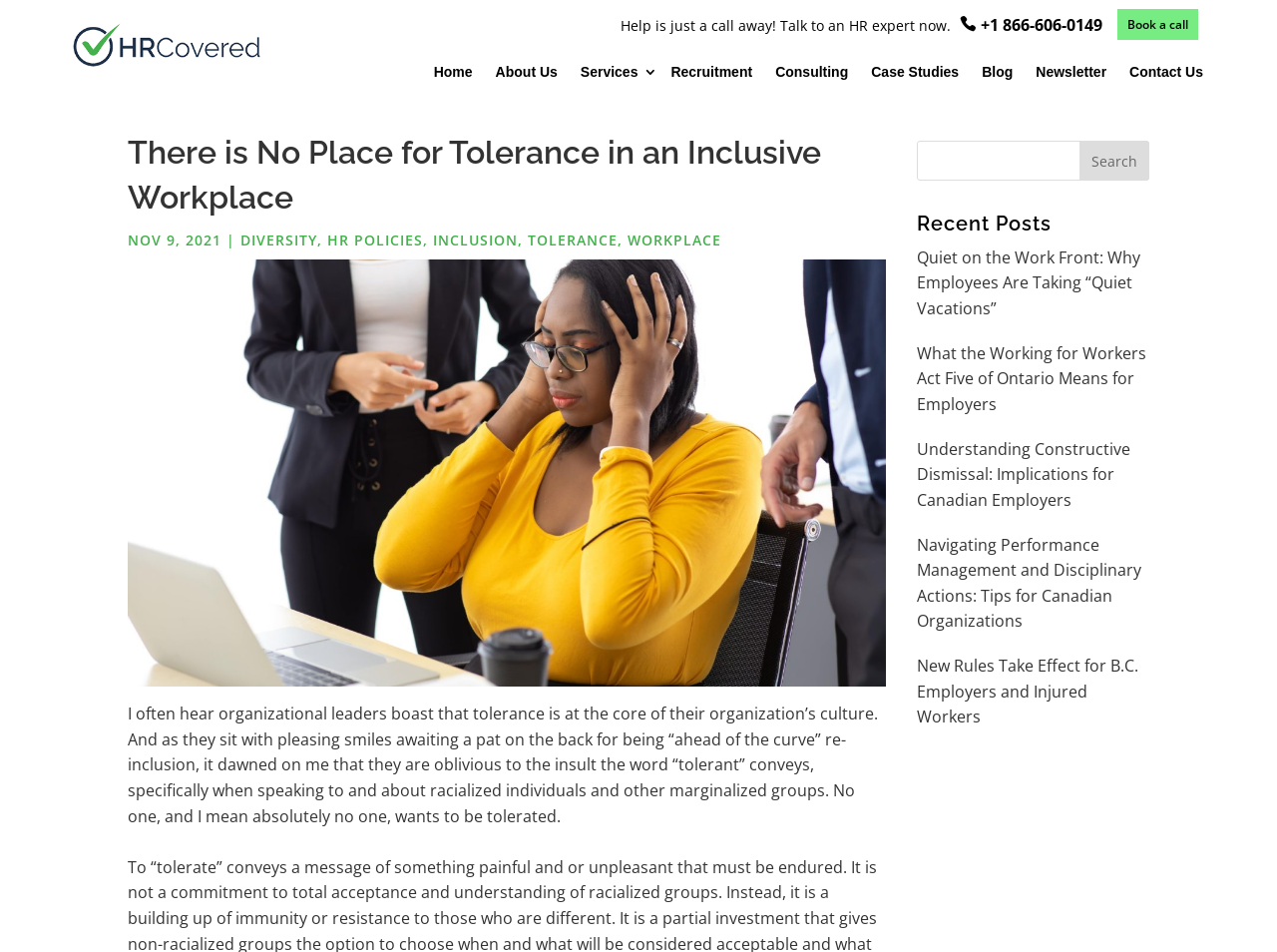What is the phone number to talk to an HR expert?
Please answer the question with a single word or phrase, referencing the image.

+1 866-606-0149